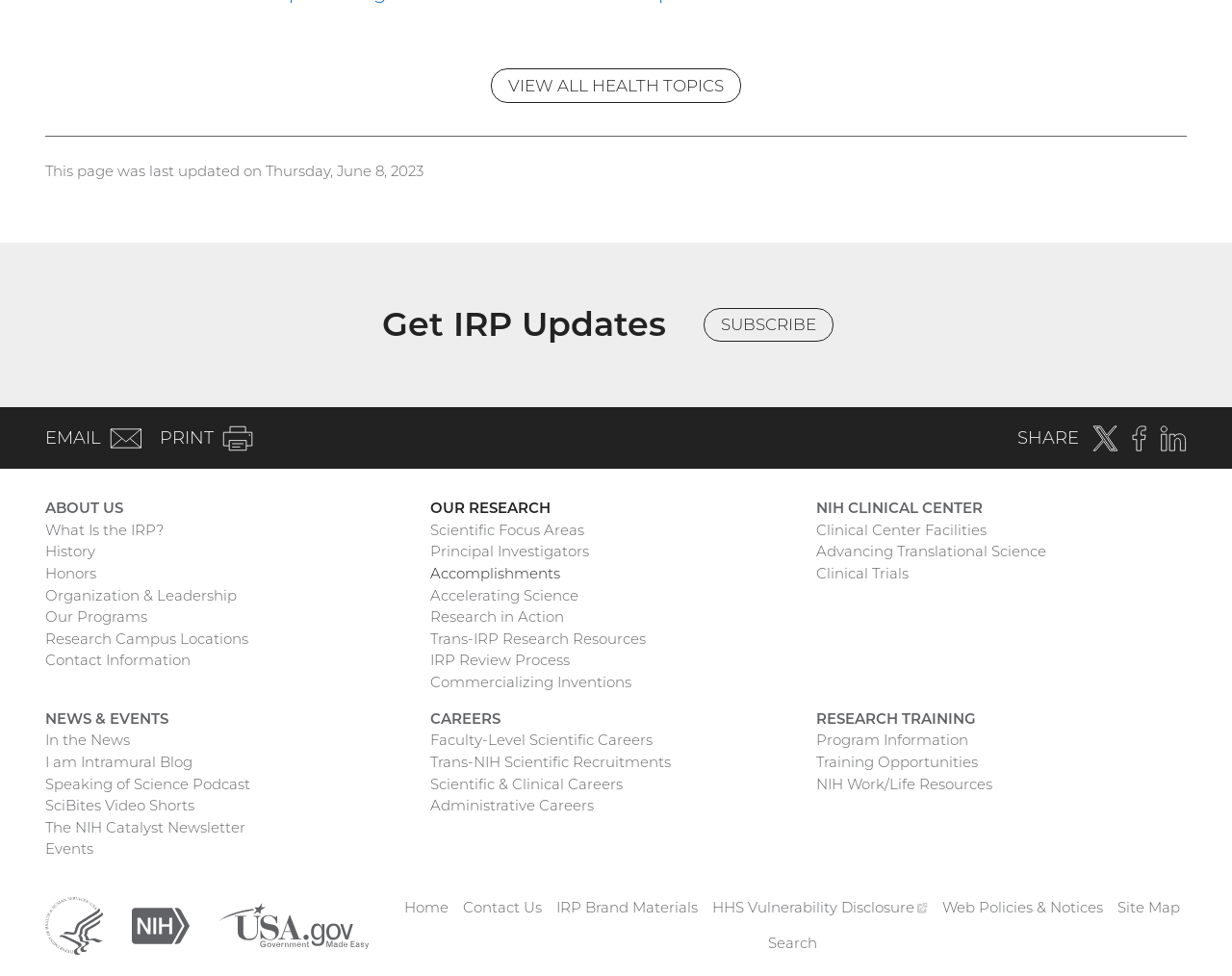Identify the bounding box coordinates of the HTML element based on this description: "HHS Vulnerability Disclosure (external link)".

[0.578, 0.92, 0.753, 0.938]